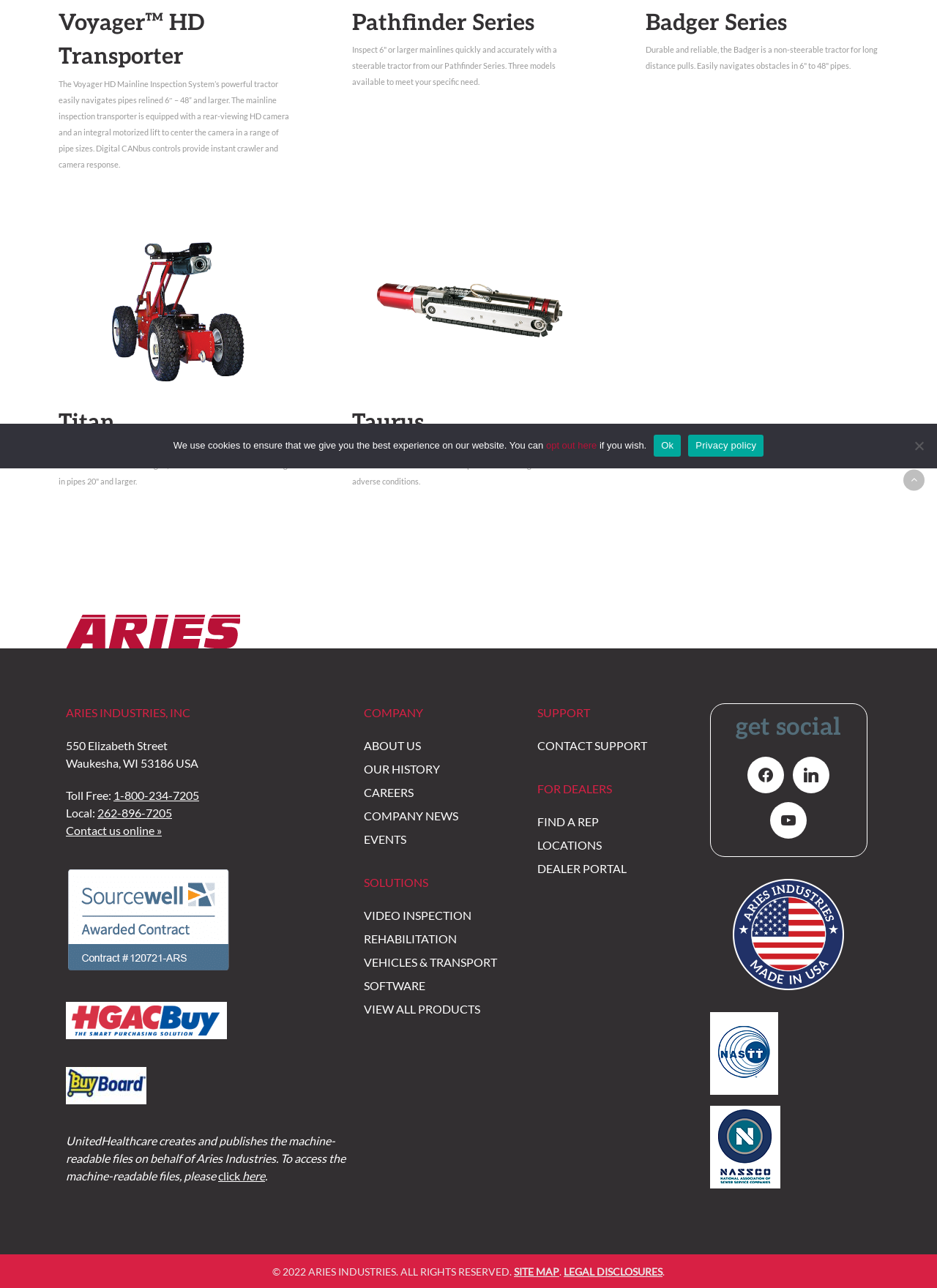Provide the bounding box coordinates for the specified HTML element described in this description: "click here". The coordinates should be four float numbers ranging from 0 to 1, in the format [left, top, right, bottom].

[0.233, 0.907, 0.283, 0.918]